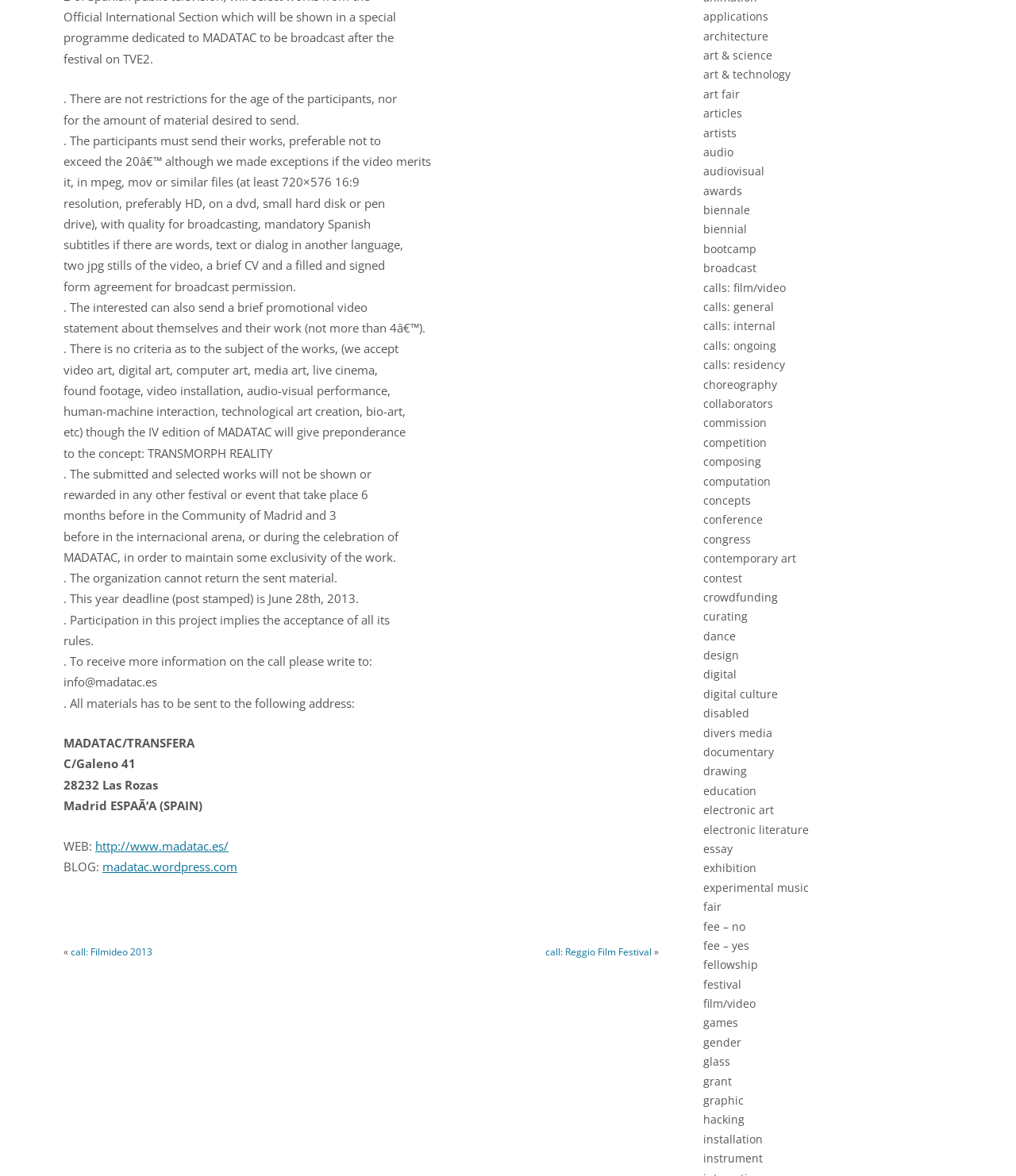What is required for video submissions with dialogue?
Give a single word or phrase as your answer by examining the image.

Spanish subtitles